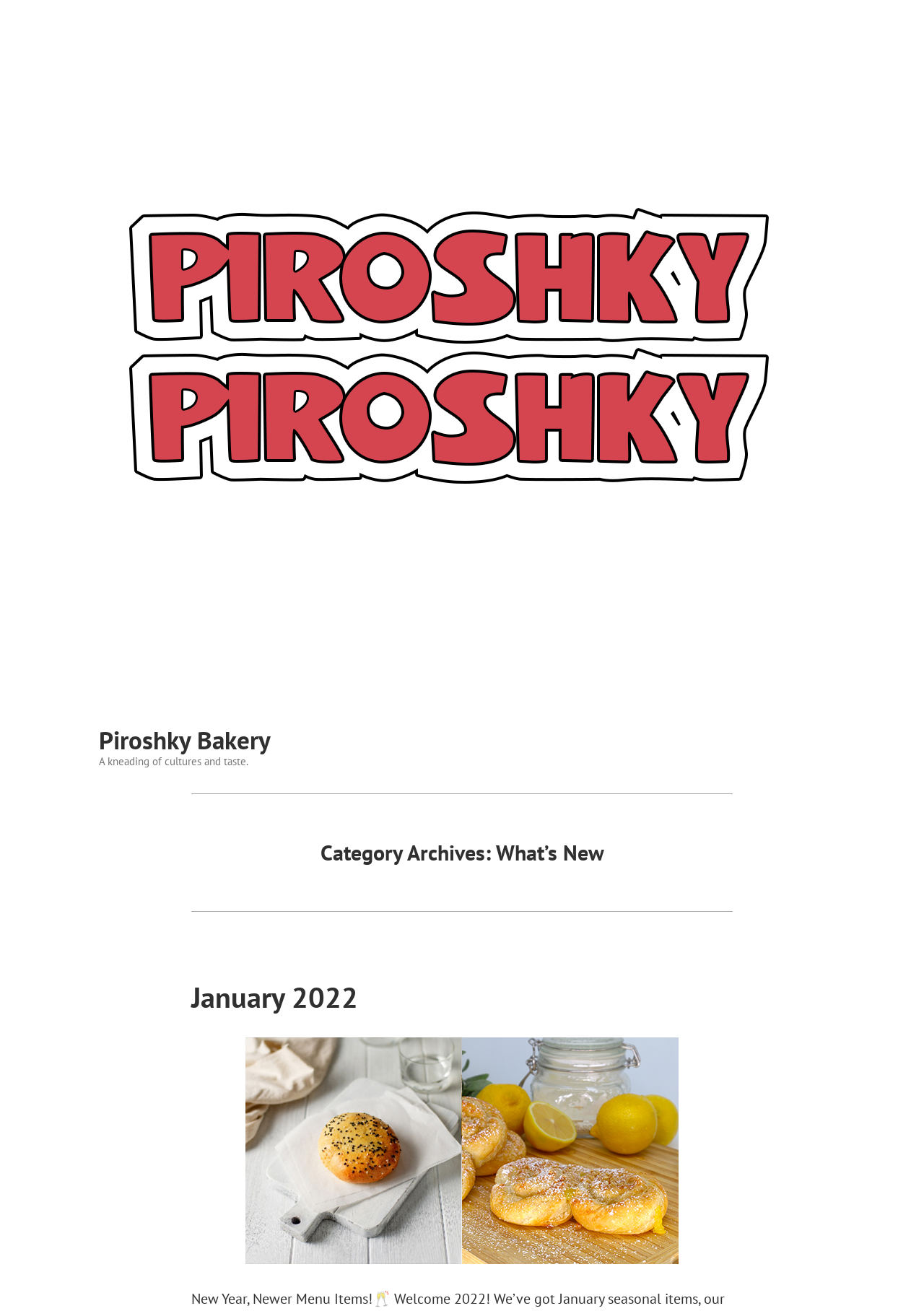Generate a comprehensive description of the webpage.

The webpage is about Piroshky Bakery's news and updates, specifically on page 5. At the top left, there is a link to the bakery's homepage, accompanied by a larger image of the bakery's logo above it. Below the link, there is a short phrase "A kneading of cultures and taste." 

To the right of the logo and link, there is a header section that displays the category archives, titled "What's New". Below this header, there is a subheading "January 2022", which is also a link. Underneath the header section, there is a large figure or image that spans the entire width of the page.